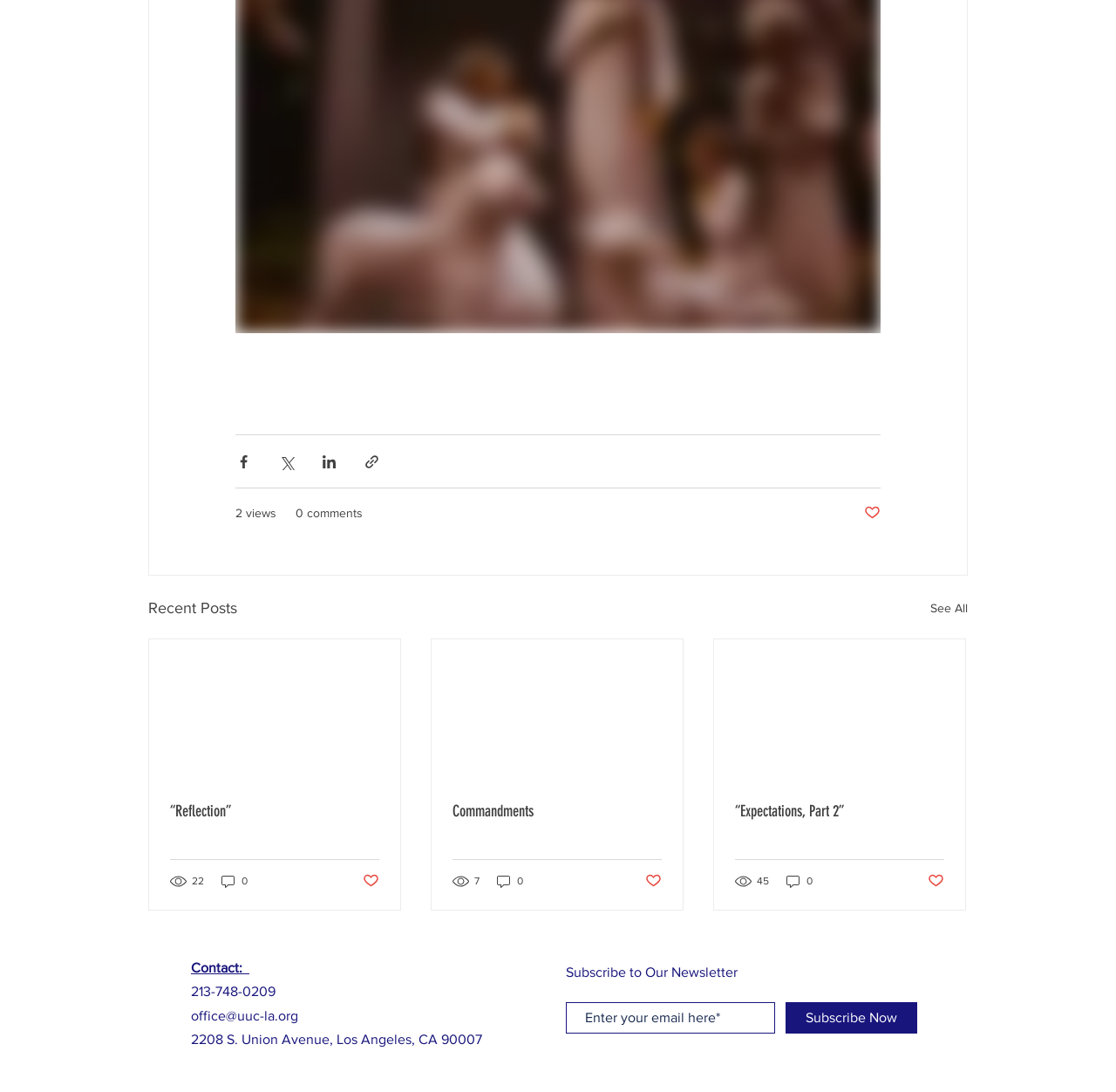For the element described, predict the bounding box coordinates as (top-left x, top-left y, bottom-right x, bottom-right y). All values should be between 0 and 1. Element description: 0 comments

[0.265, 0.462, 0.325, 0.479]